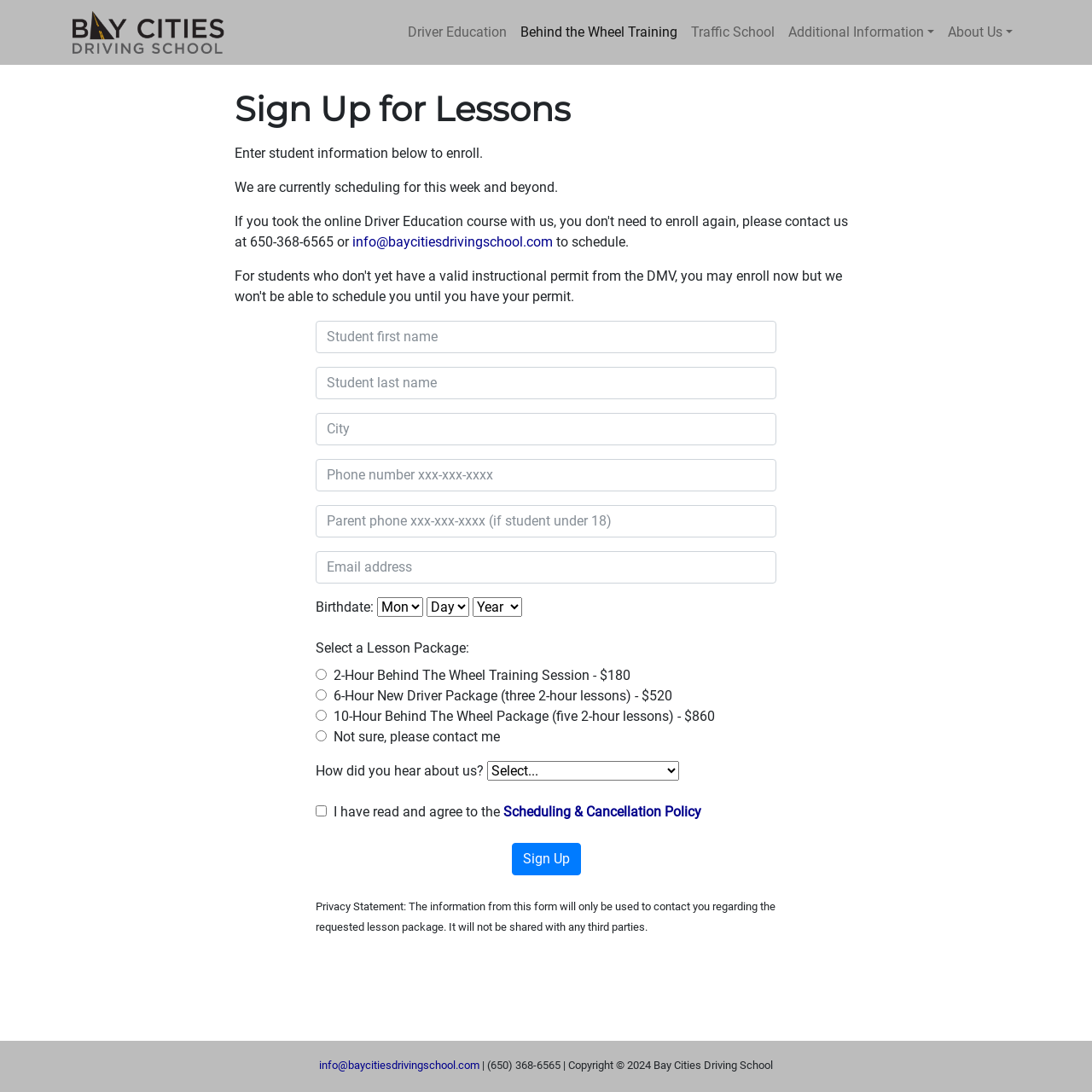What is the cost of a 2-hour behind the wheel training session?
Could you answer the question in a detailed manner, providing as much information as possible?

The cost of a 2-hour behind the wheel training session can be found in the lesson package options on the webpage. The first option listed is a 2-hour behind the wheel training session, which costs $180.